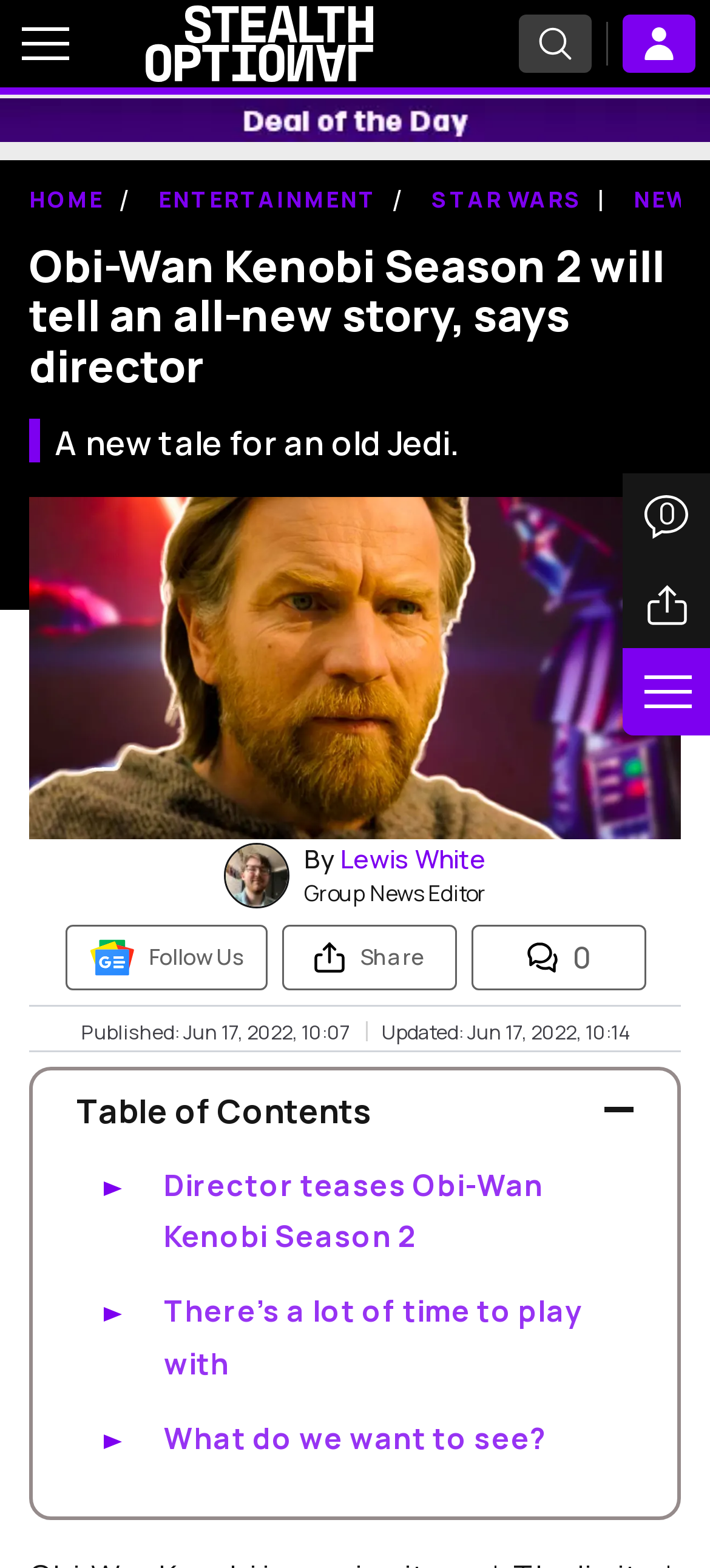Can you pinpoint the bounding box coordinates for the clickable element required for this instruction: "Show comments"? The coordinates should be four float numbers between 0 and 1, i.e., [left, top, right, bottom].

[0.877, 0.302, 1.0, 0.358]